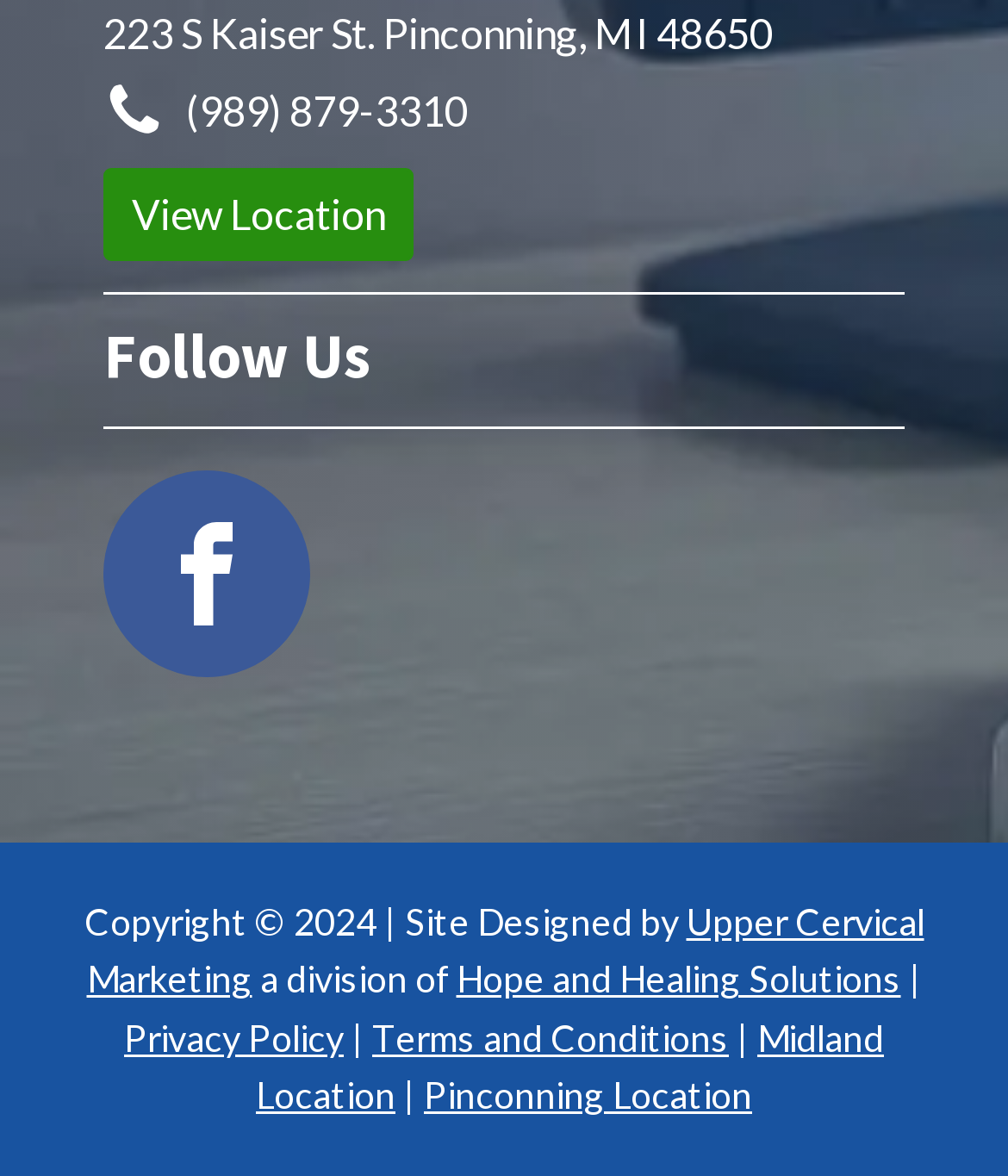Determine the bounding box coordinates of the section I need to click to execute the following instruction: "Go to the Pinconning Location". Provide the coordinates as four float numbers between 0 and 1, i.e., [left, top, right, bottom].

[0.421, 0.912, 0.746, 0.95]